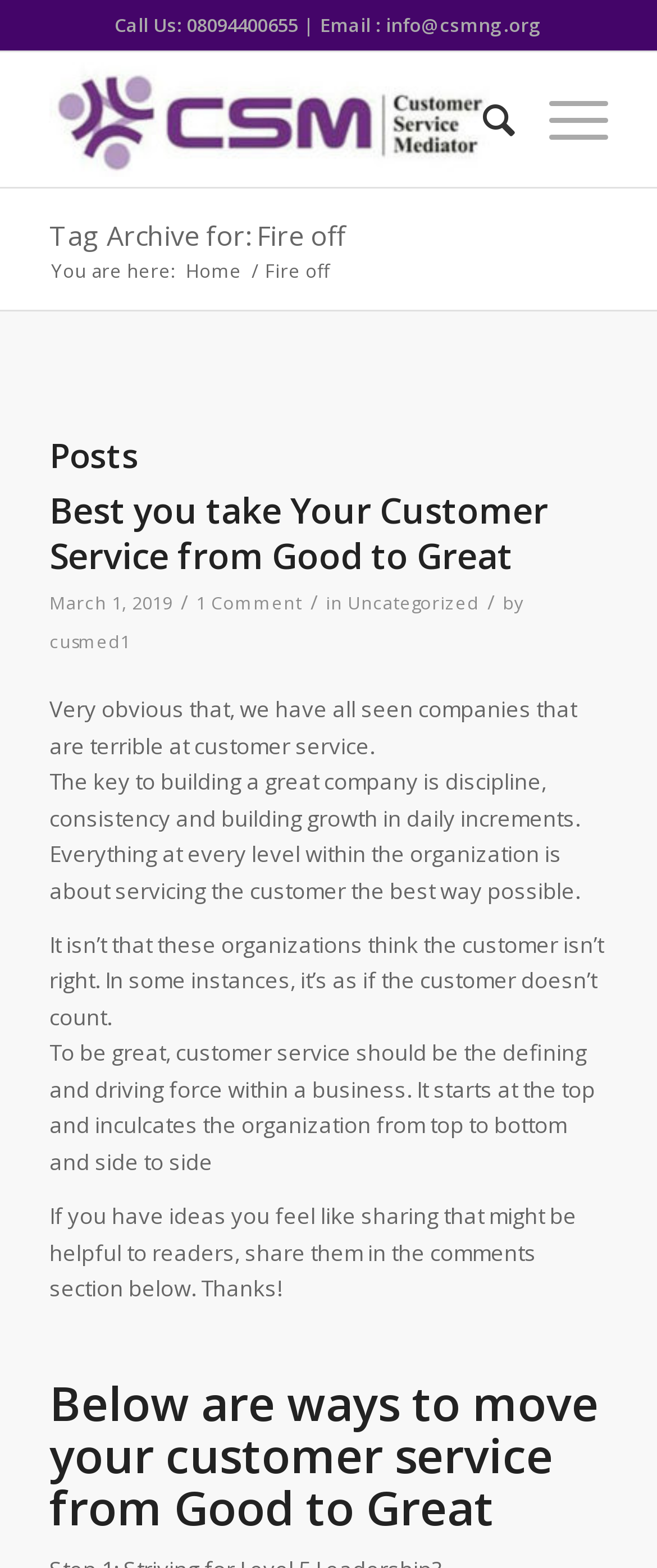Answer the question below in one word or phrase:
What is the category of the post?

Uncategorized